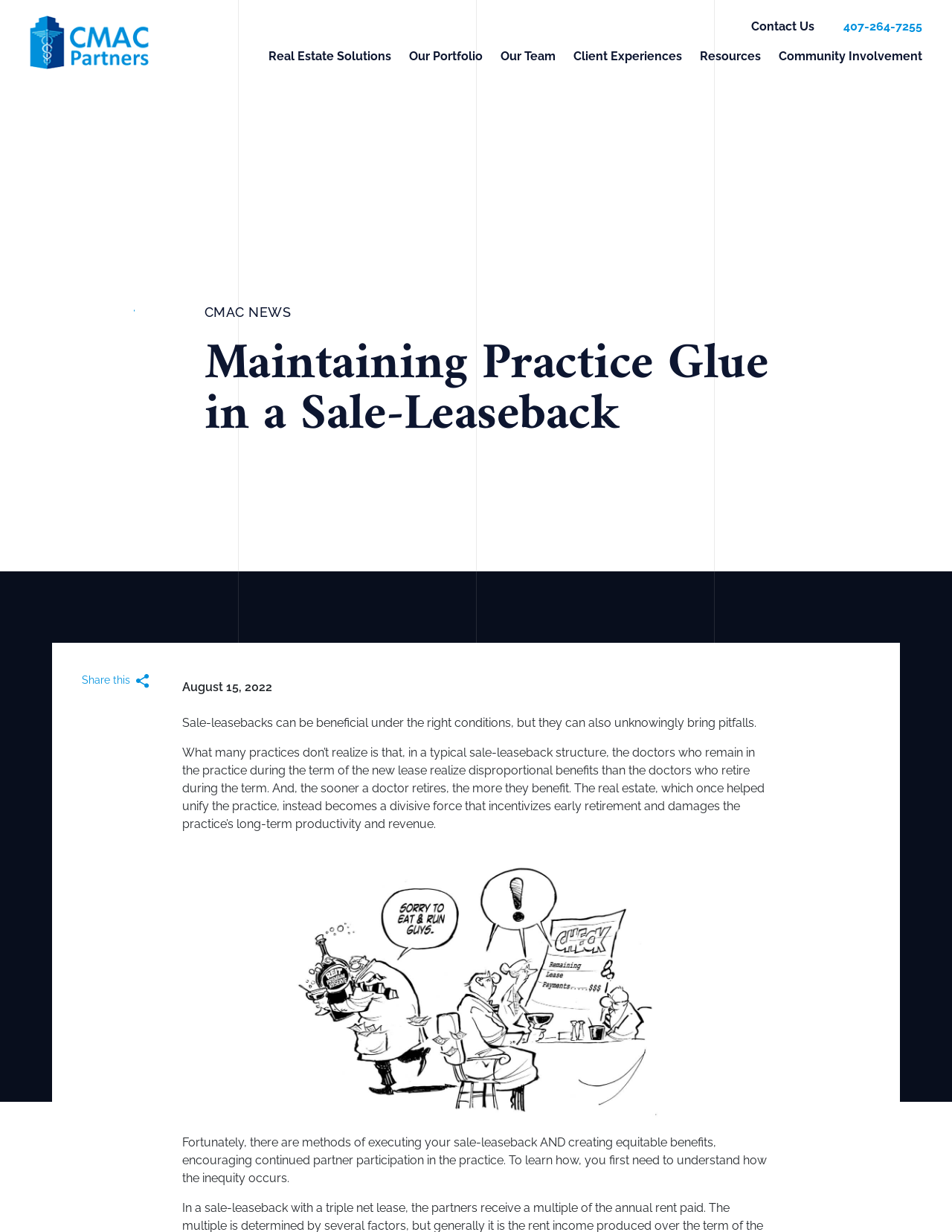What is the topic of the article?
Answer with a single word or phrase, using the screenshot for reference.

Sale-leasebacks